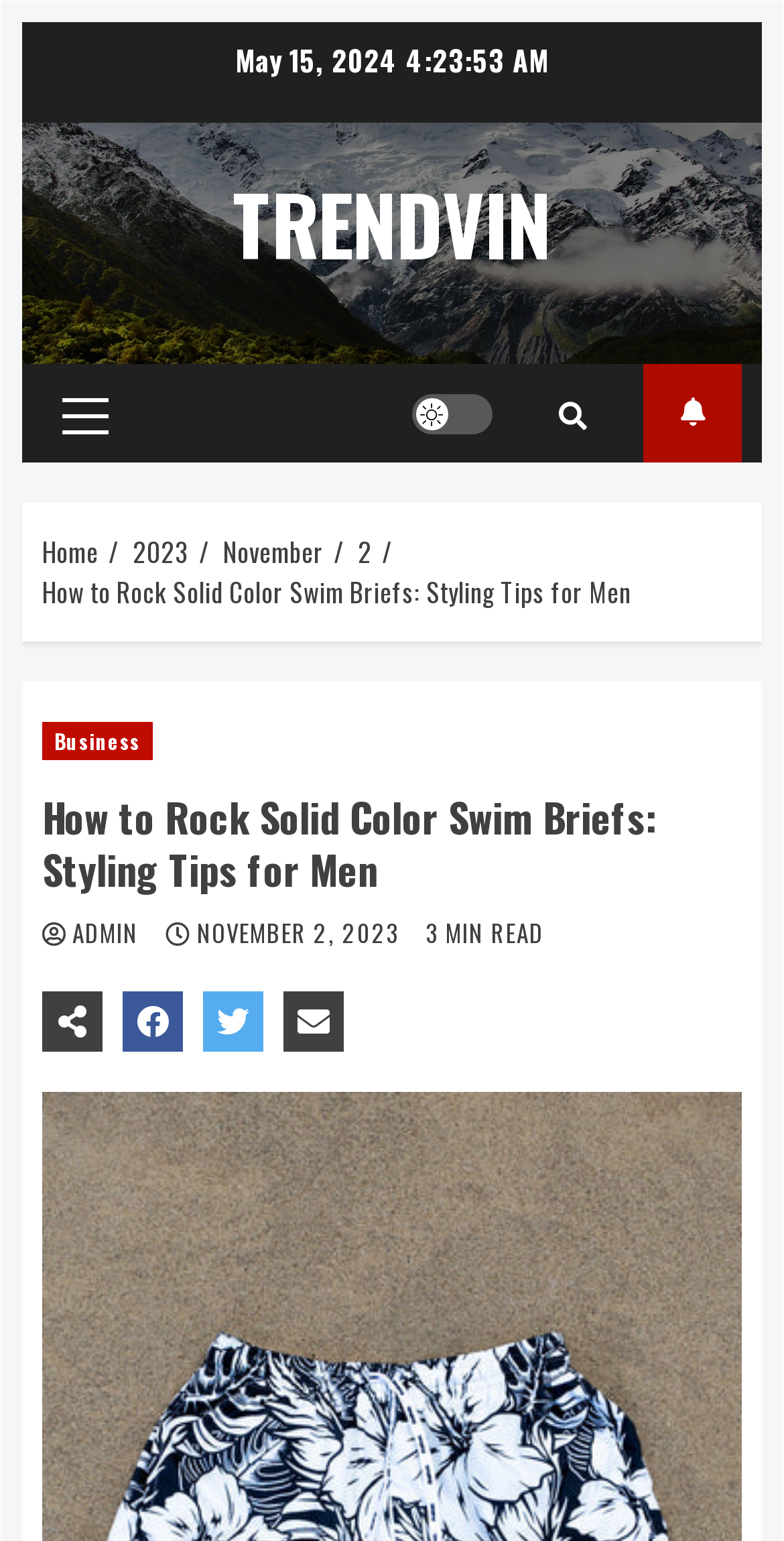Identify the coordinates of the bounding box for the element that must be clicked to accomplish the instruction: "Open Docs".

None